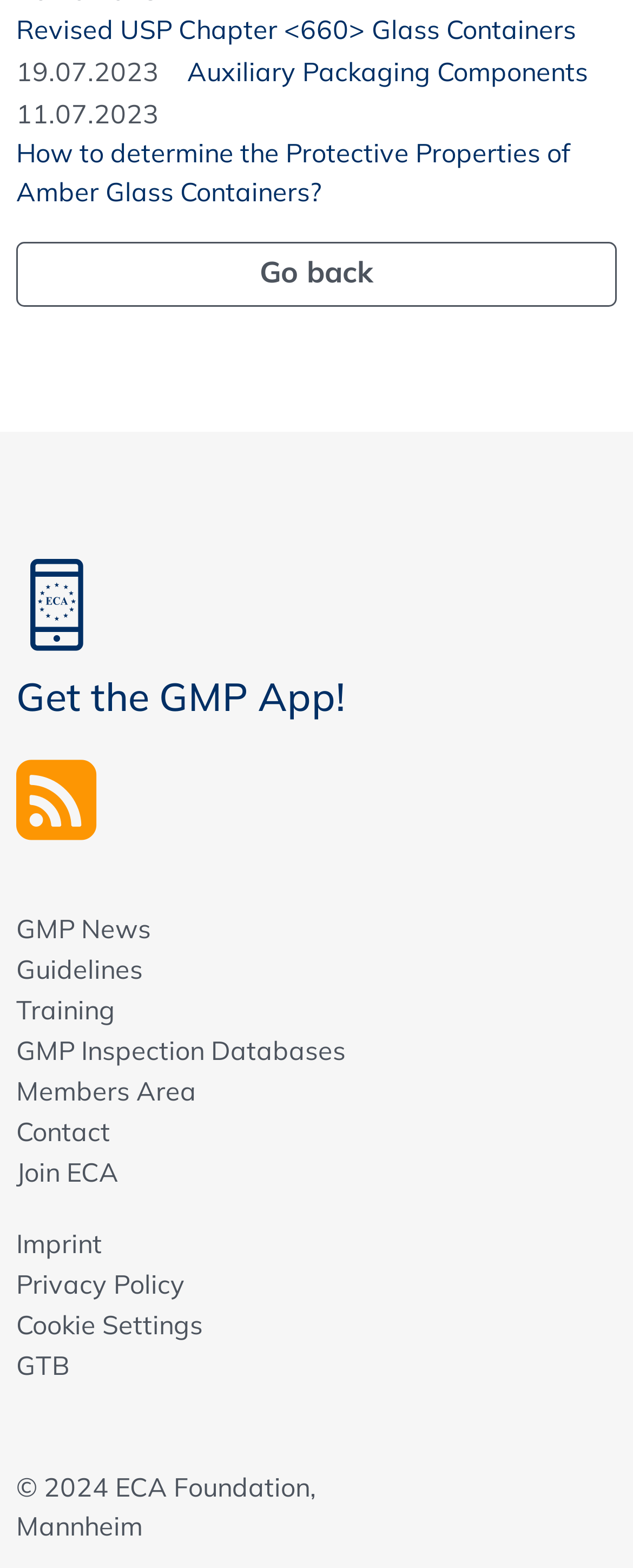Identify the bounding box coordinates of the specific part of the webpage to click to complete this instruction: "View Guidelines".

[0.026, 0.606, 0.226, 0.63]